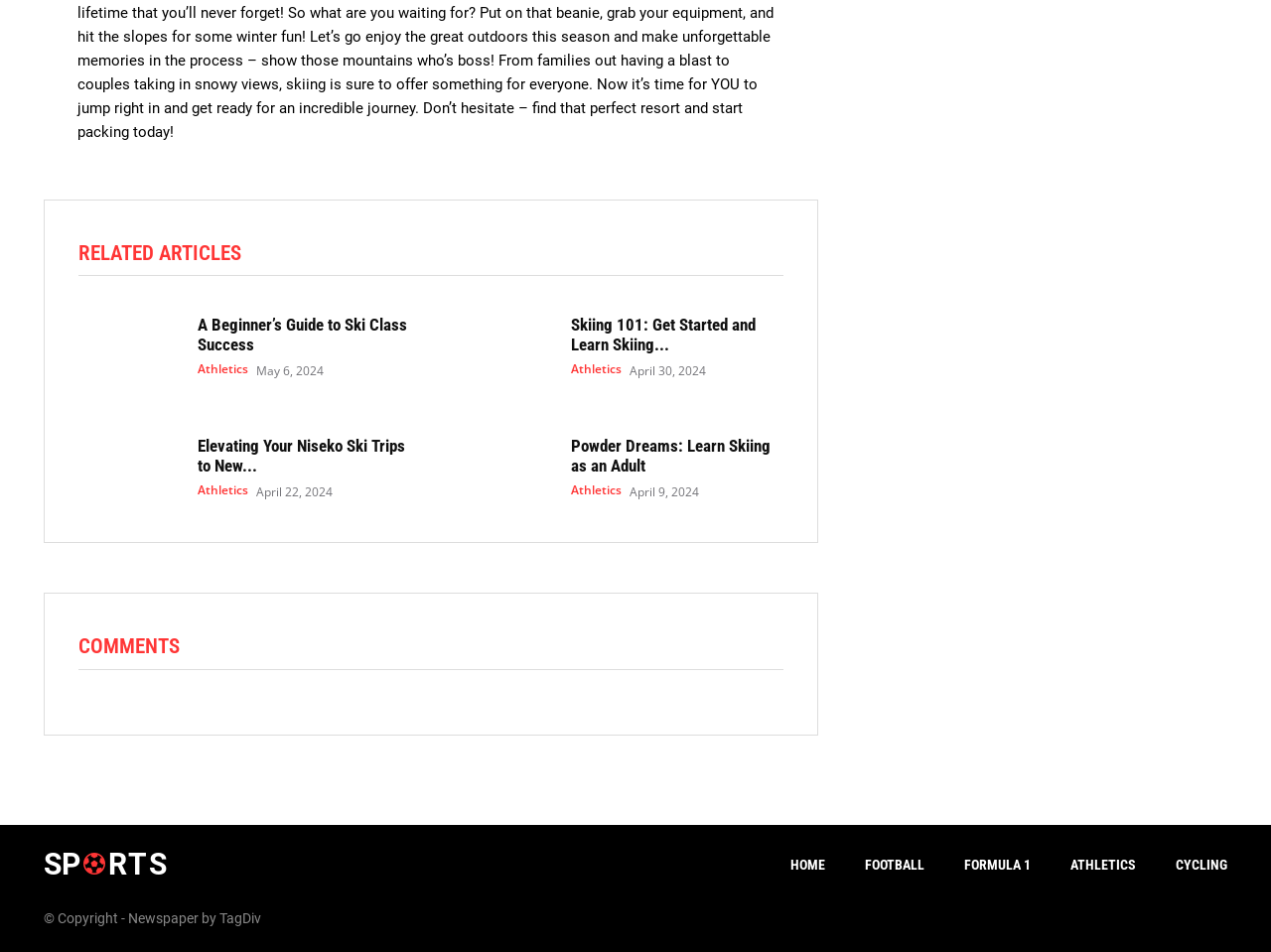Answer this question in one word or a short phrase: What is the title of the first related article?

A Beginner’s Guide to Ski Class Success